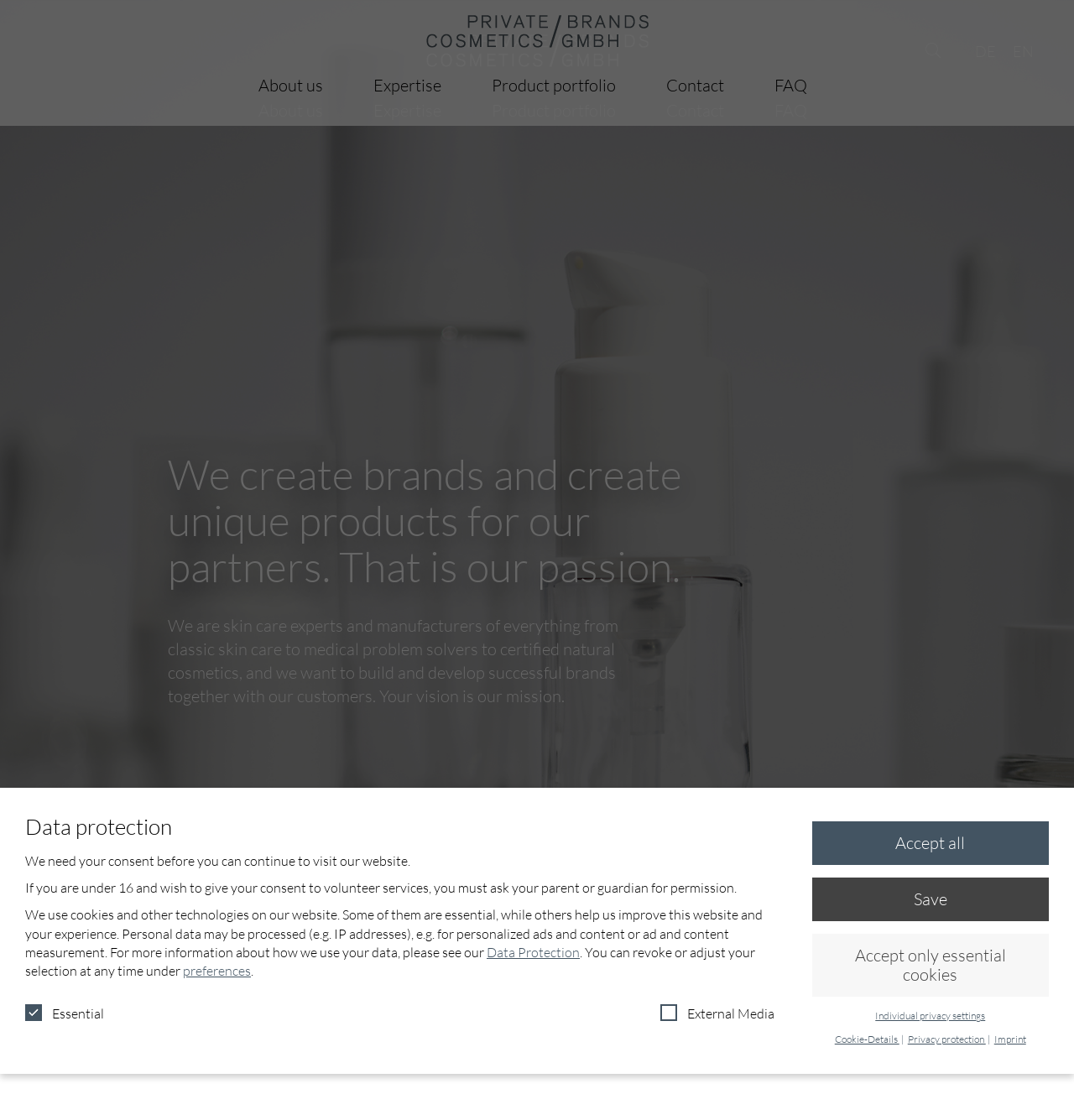Based on the element description: "parent_node: Private Brands Cosmetics GmbH", identify the UI element and provide its bounding box coordinates. Use four float numbers between 0 and 1, [left, top, right, bottom].

[0.389, 0.027, 0.611, 0.063]